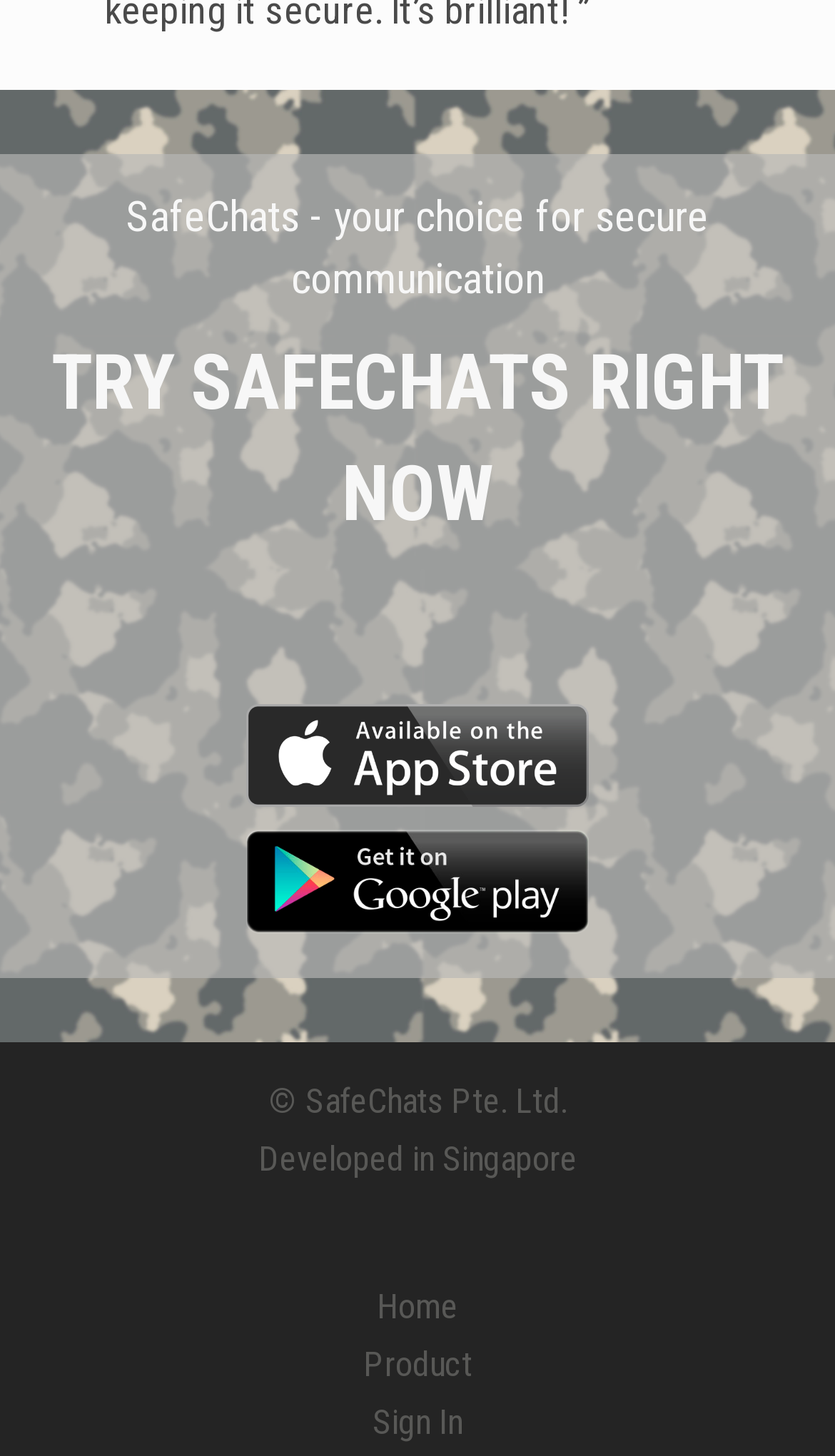How many installation options are available? Observe the screenshot and provide a one-word or short phrase answer.

3